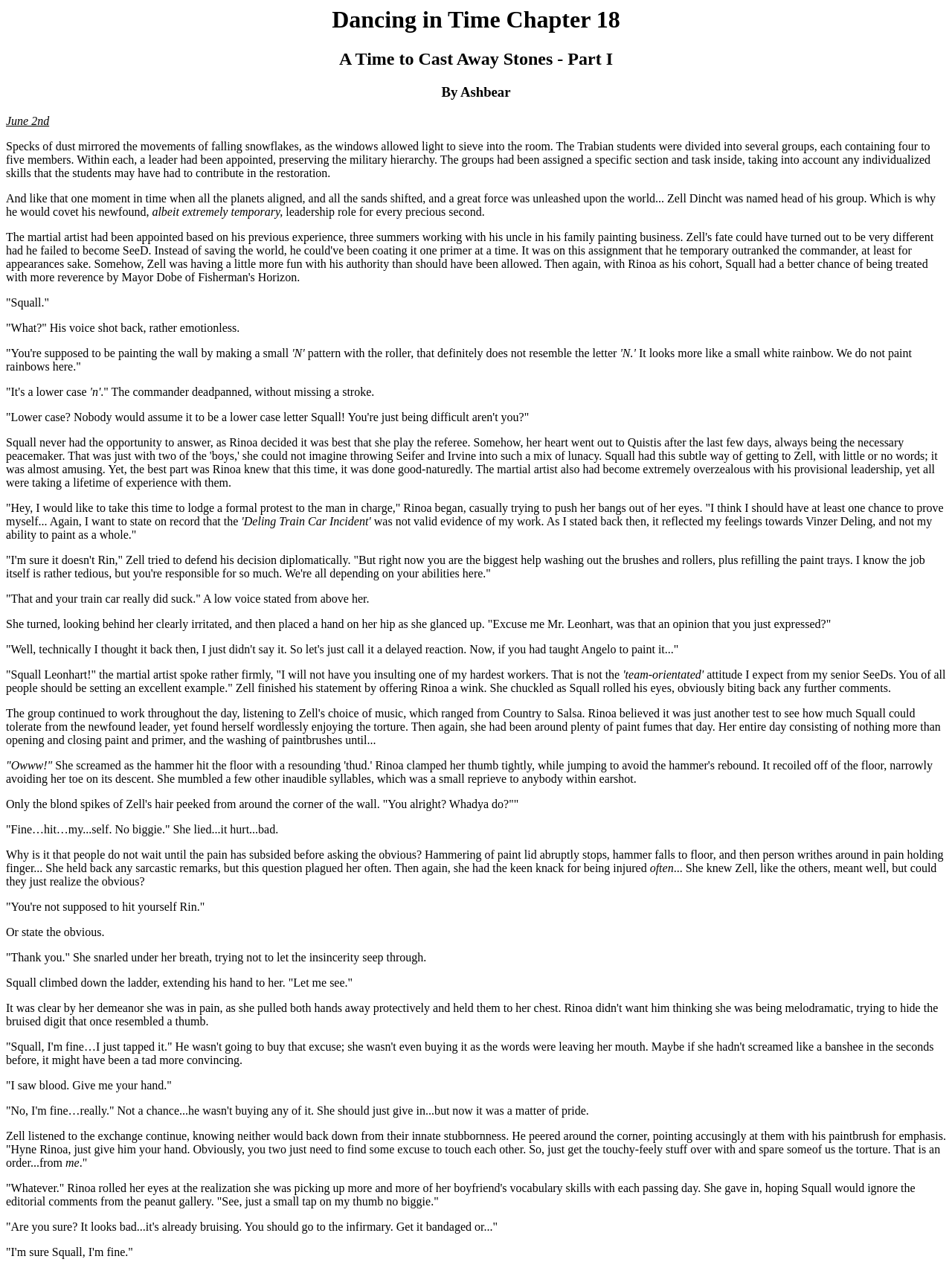With reference to the screenshot, provide a detailed response to the question below:
Who helps Rinoa after she hurts her finger?

After Rinoa hurts her finger, Squall helps her by extending his hand to her and asking to see her hand, as mentioned in the text.